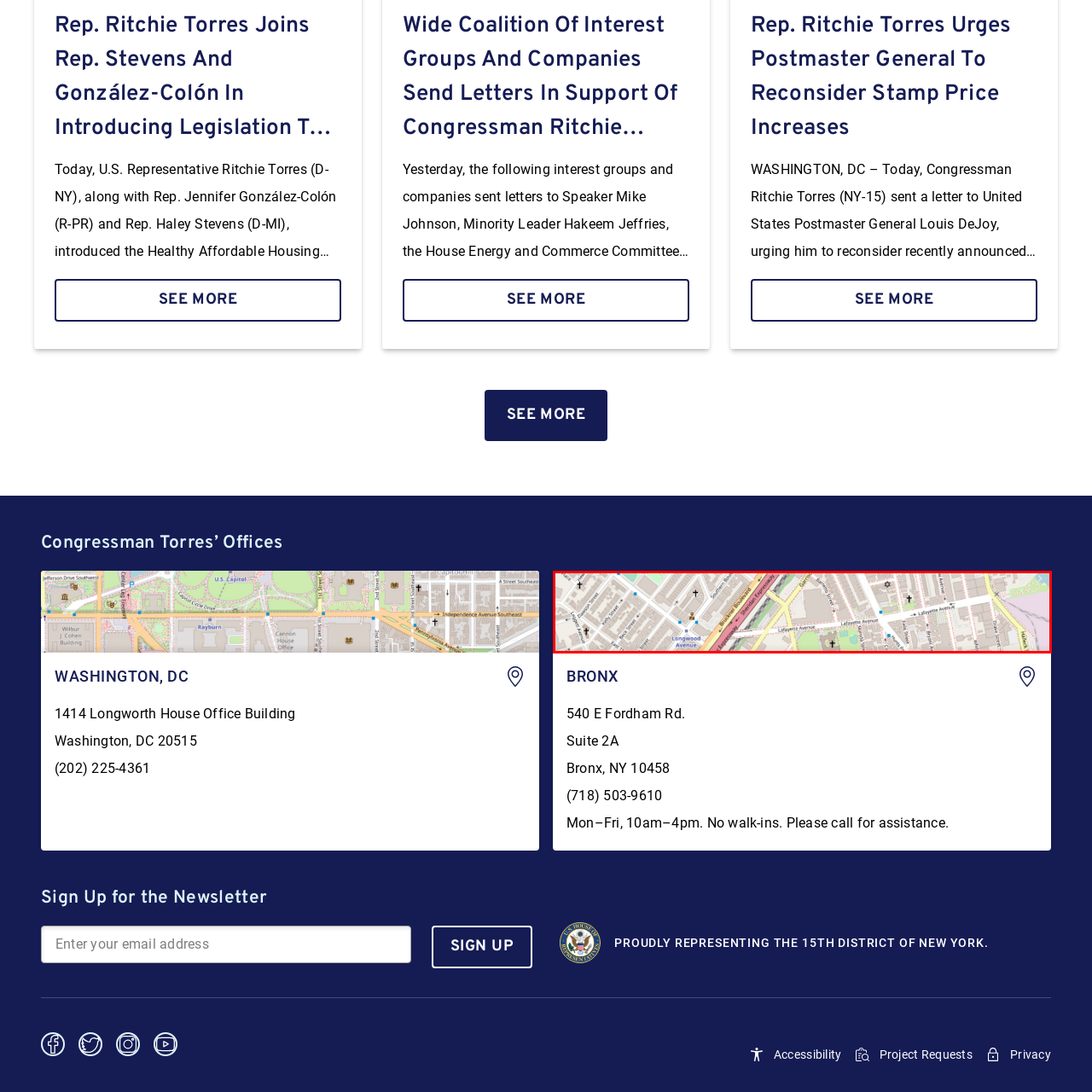Examine the segment of the image contained within the black box and respond comprehensively to the following question, based on the visual content: 
What is the name of the avenue that intersects with E Fordham Rd?

The map displays prominent streets in the vicinity of Congressman Ritchie Torres' local office, including Longwood Avenue. By analyzing the map, we can identify Longwood Avenue as the avenue that intersects with E Fordham Rd.